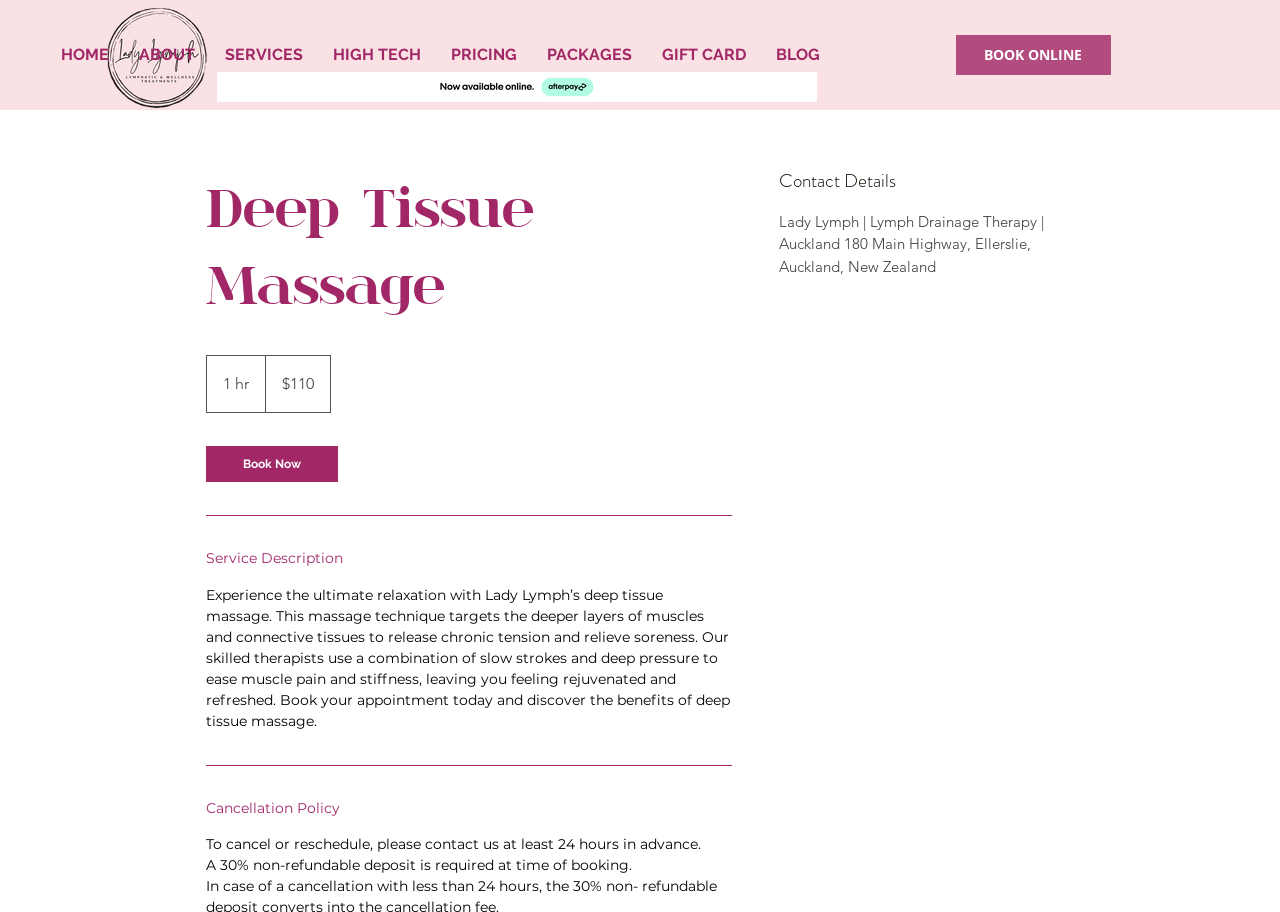Examine the image carefully and respond to the question with a detailed answer: 
How much does the 1-hour massage cost?

I found the answer by looking at the static text '110 New Zealand dollars' on the webpage, which is located below the '1 h' text.